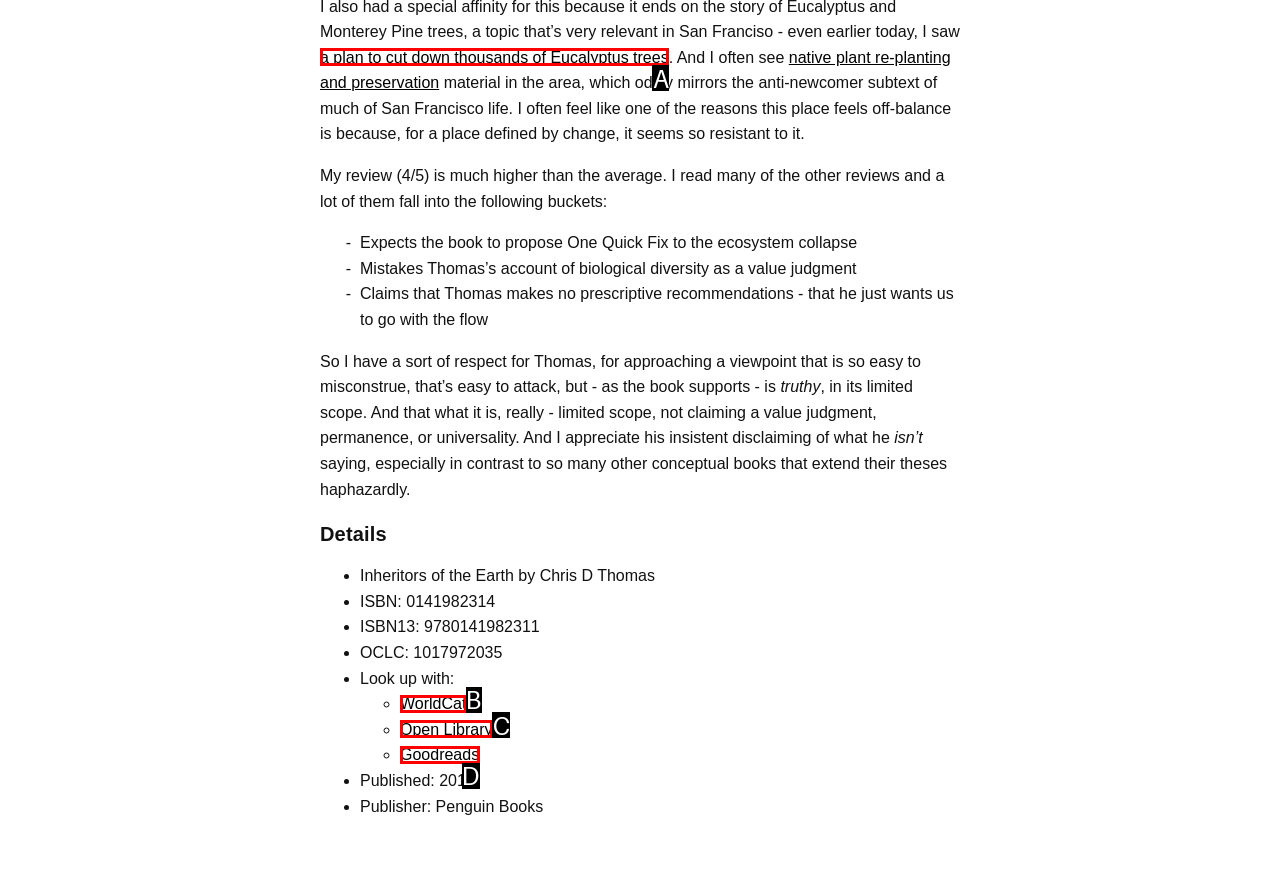Match the description: Goodreads to the correct HTML element. Provide the letter of your choice from the given options.

D